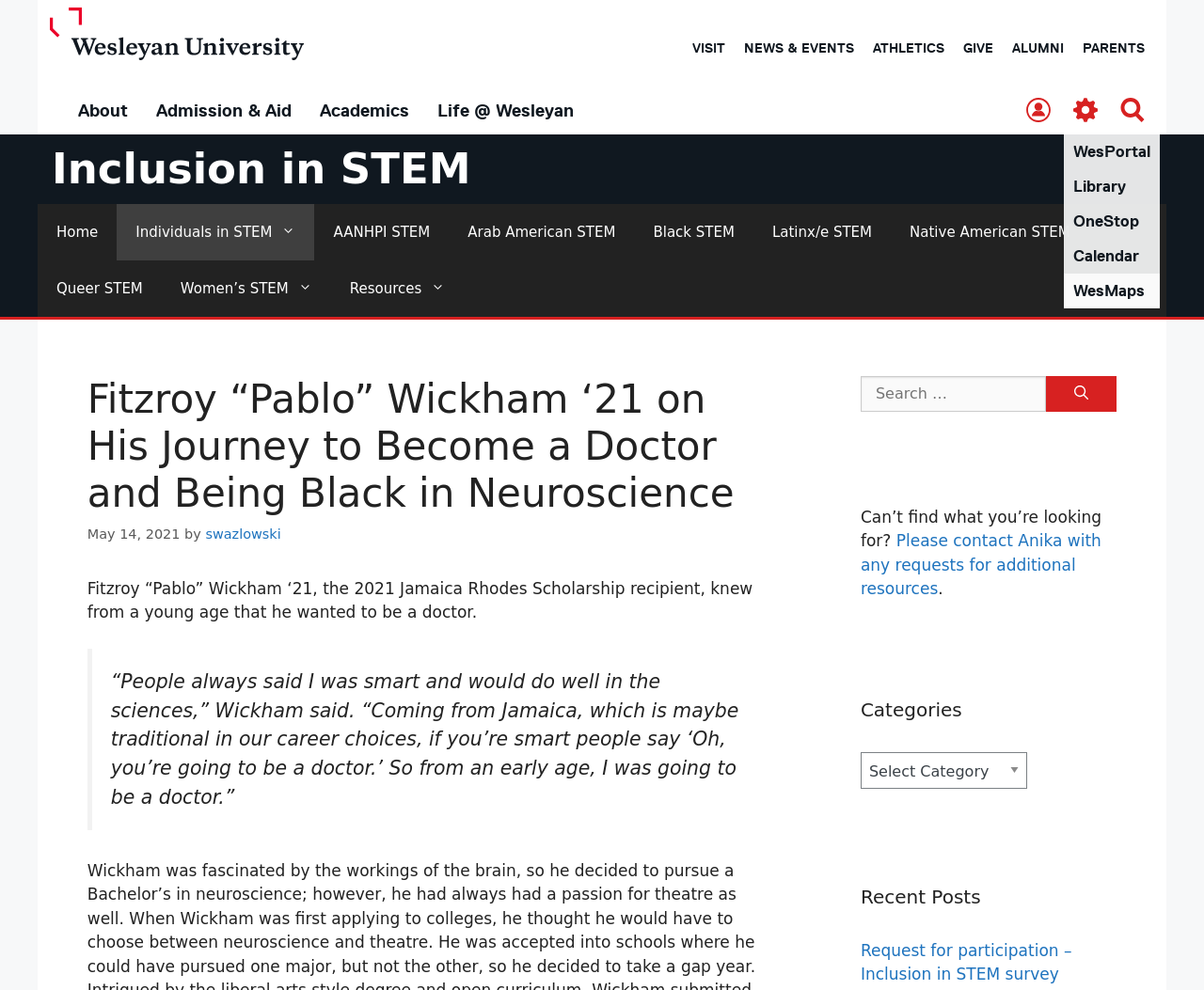Find the bounding box coordinates of the element I should click to carry out the following instruction: "Click on Facebook".

None